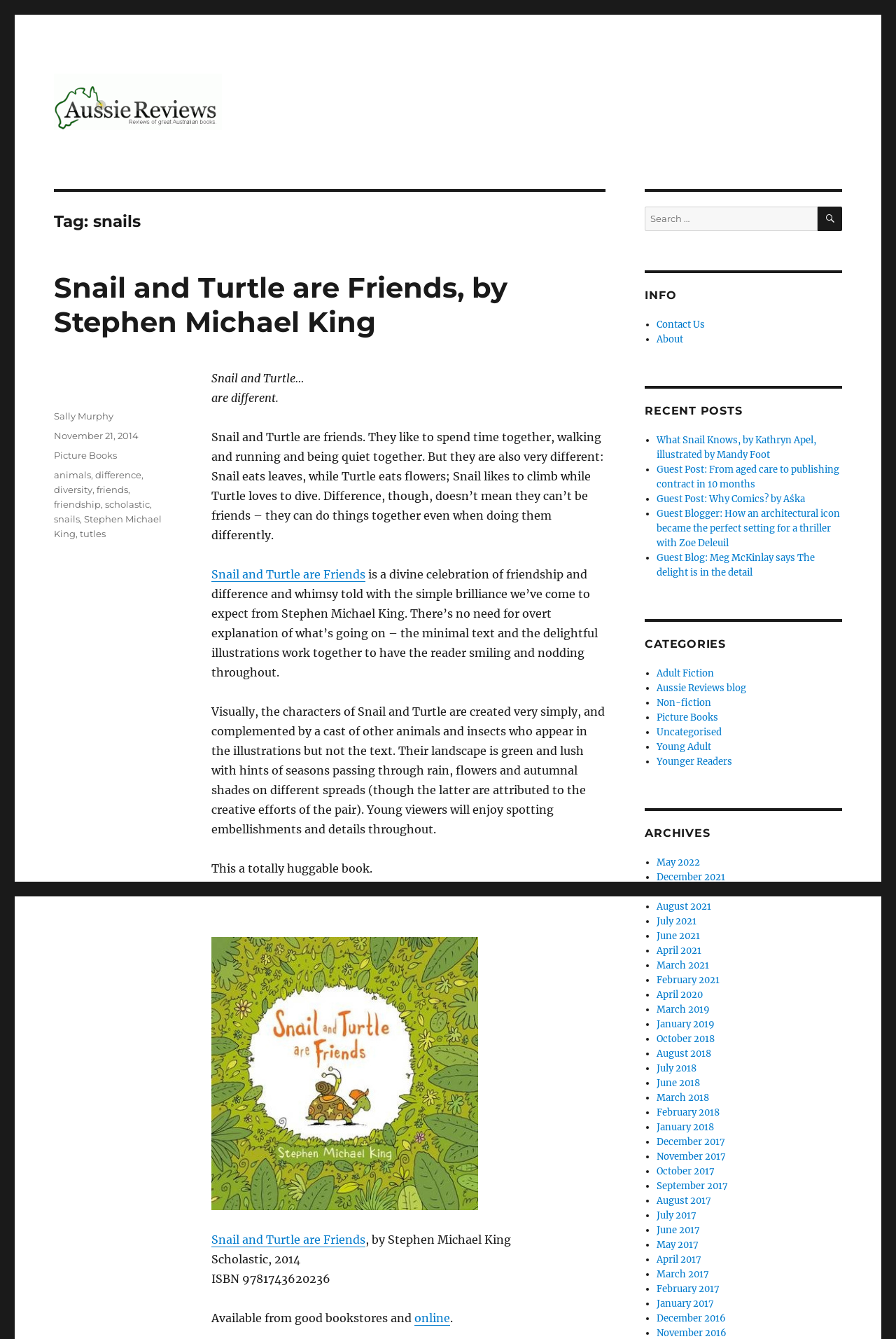What is the theme of the book?
Answer the question based on the image using a single word or a brief phrase.

friendship and difference